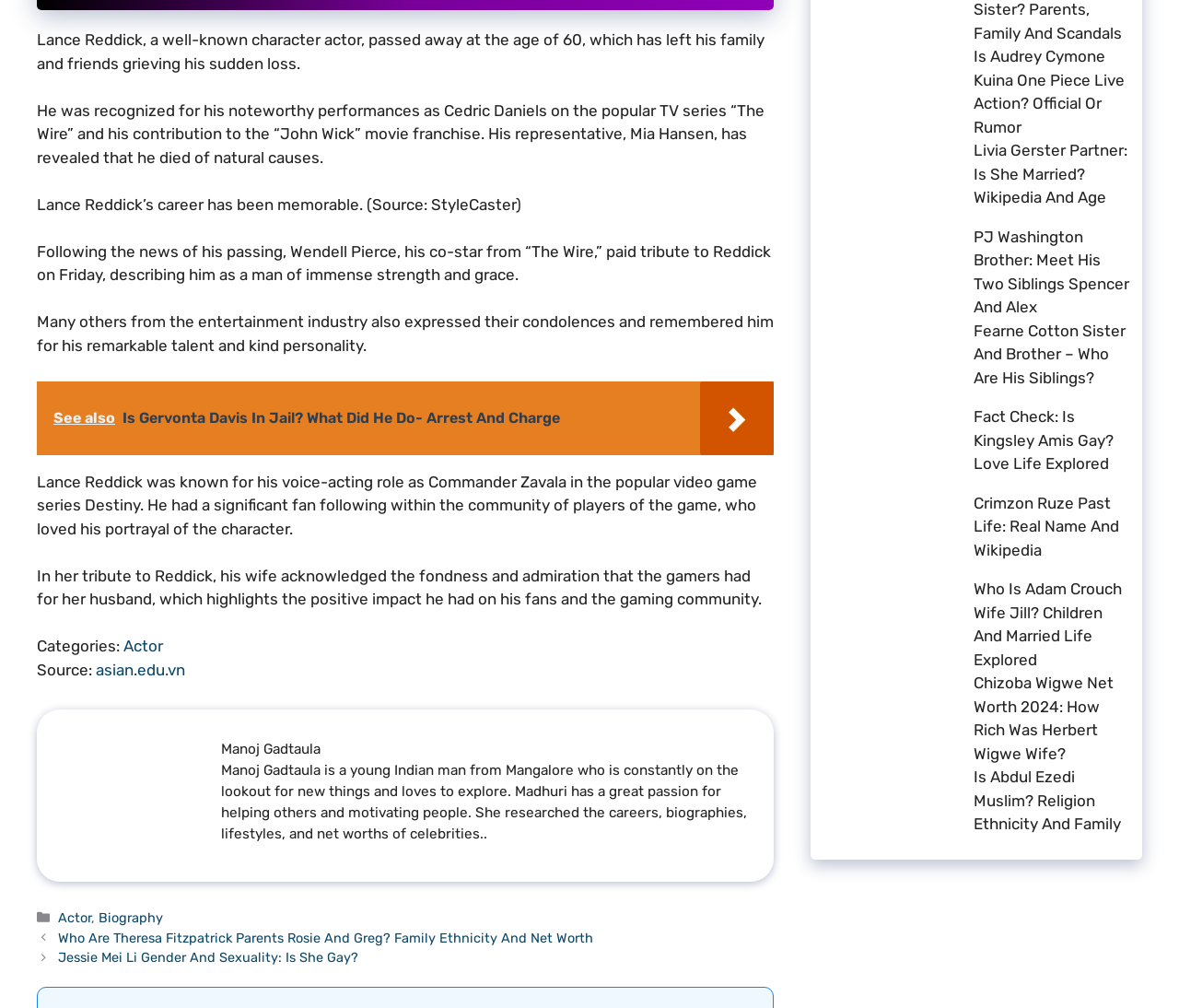Locate the bounding box coordinates of the region to be clicked to comply with the following instruction: "Check the categories". The coordinates must be four float numbers between 0 and 1, in the form [left, top, right, bottom].

[0.031, 0.632, 0.105, 0.65]